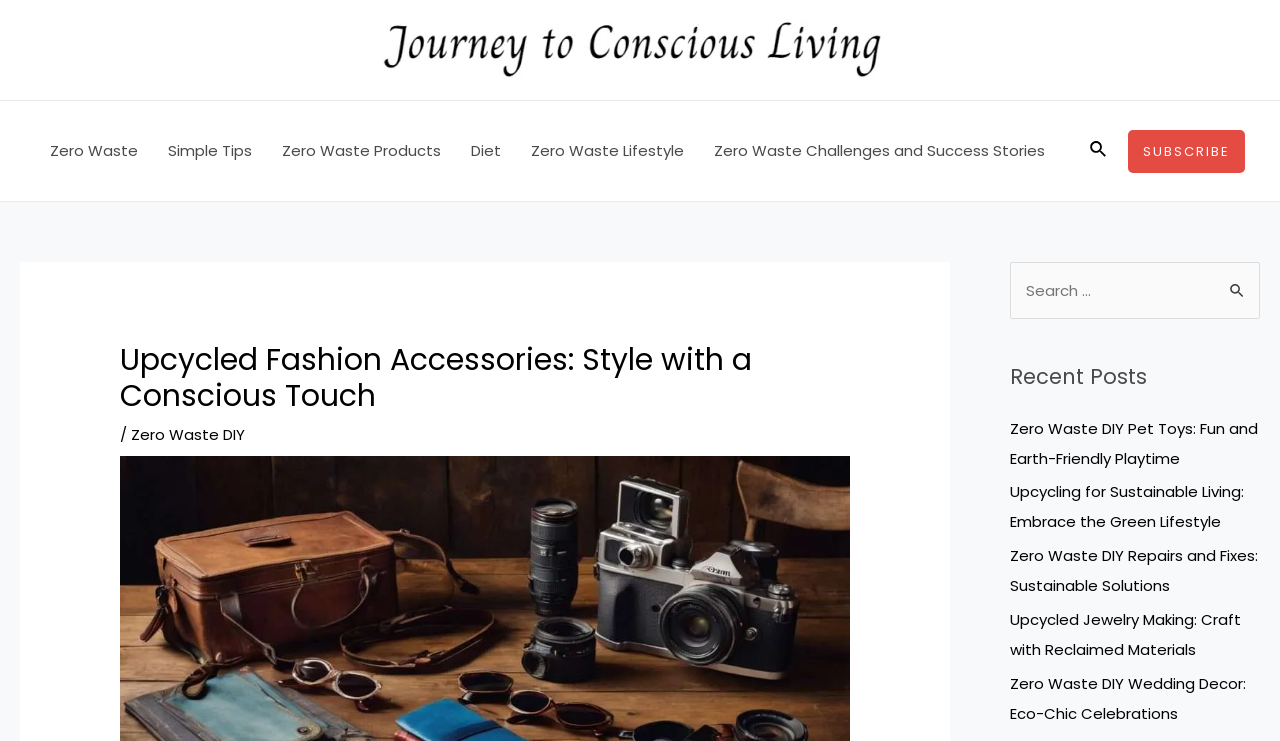Provide the bounding box coordinates for the area that should be clicked to complete the instruction: "Click on the 'Search icon' link".

[0.851, 0.185, 0.866, 0.223]